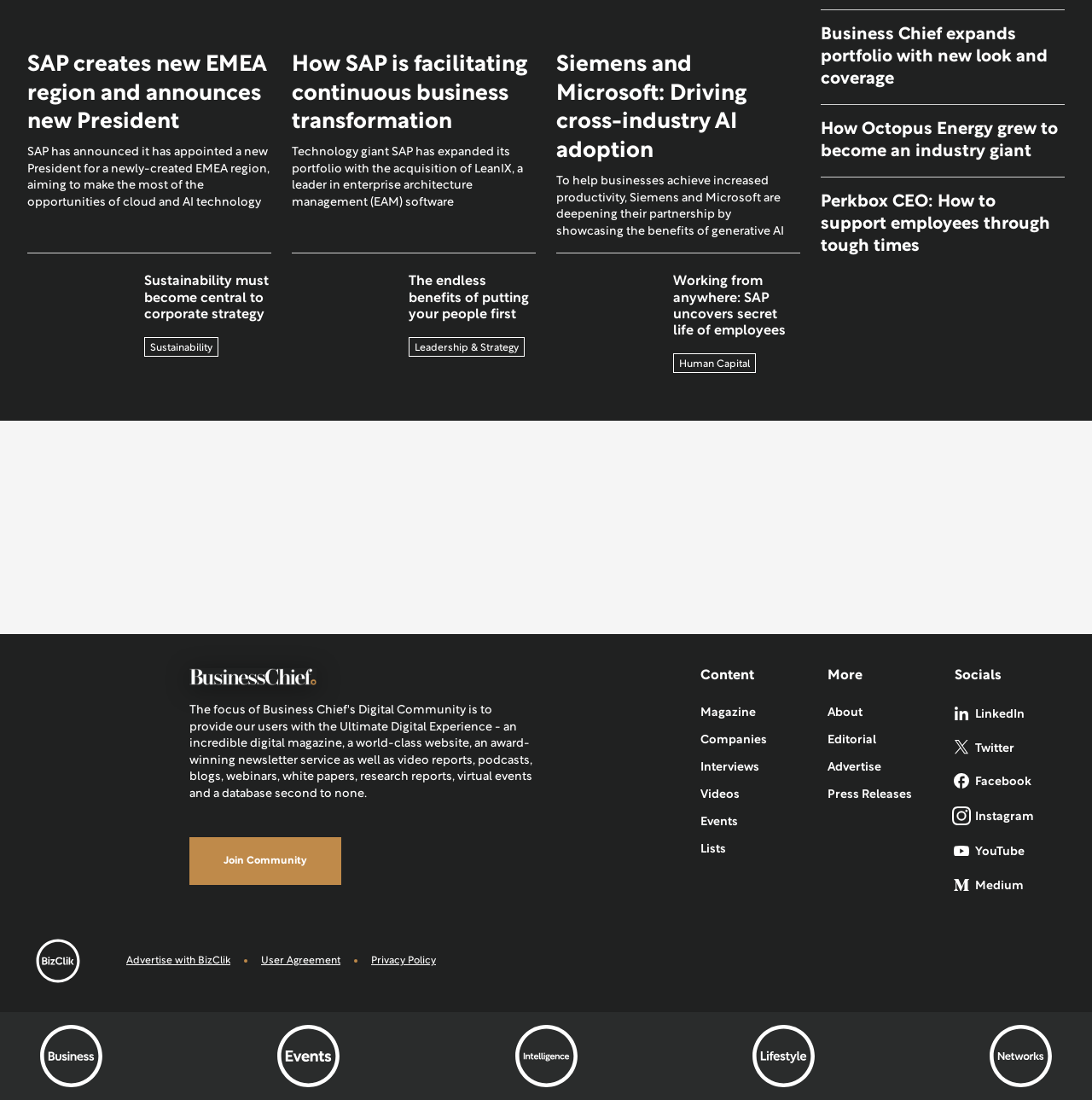Please answer the following question using a single word or phrase: 
What is the name of the company that has appointed a new President?

SAP